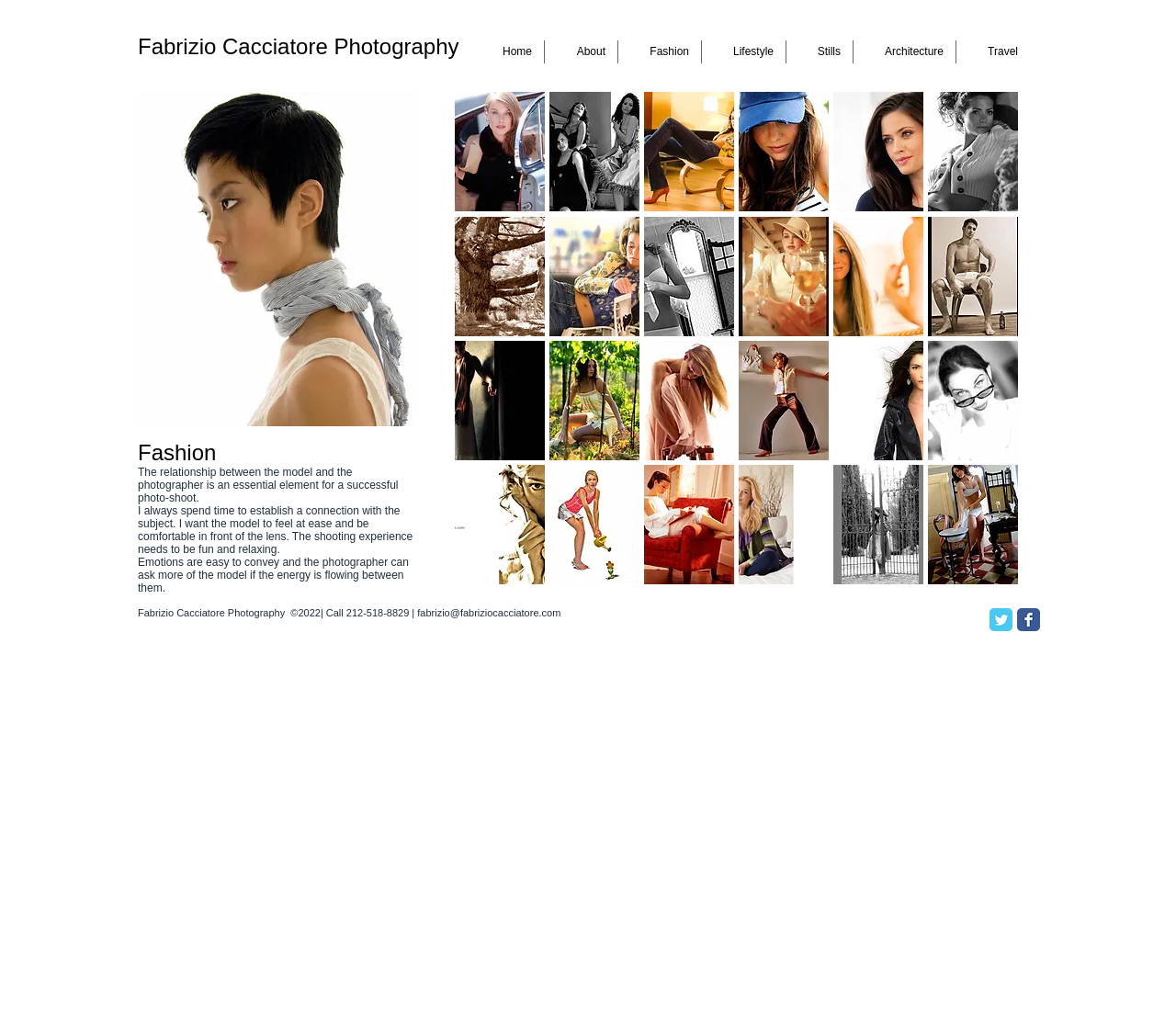How many buttons are in the 'Paginated grid gallery' section?
Use the image to answer the question with a single word or phrase.

24